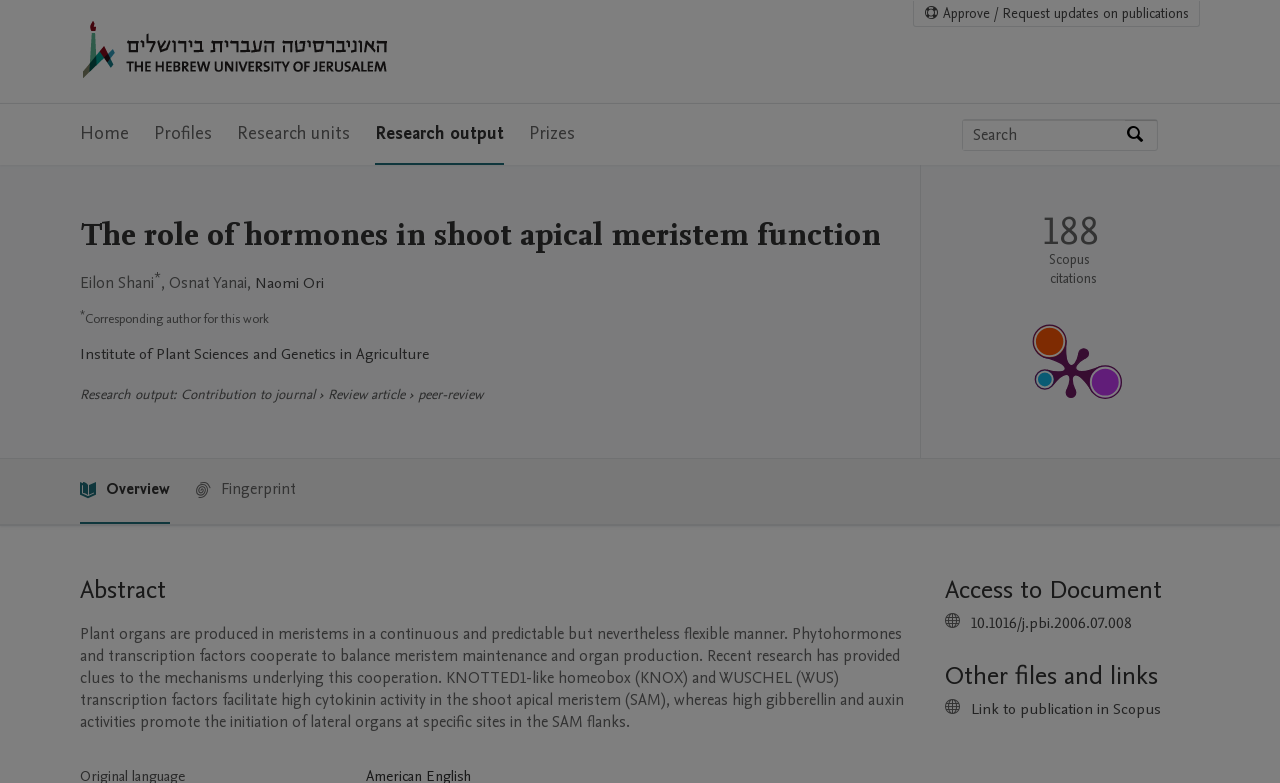Based on the image, please respond to the question with as much detail as possible:
What is the research output about?

The research output is about the production of plant organs in meristems, specifically how phytohormones and transcription factors cooperate to balance meristem maintenance and organ production. The abstract section of the webpage provides more details on this topic.